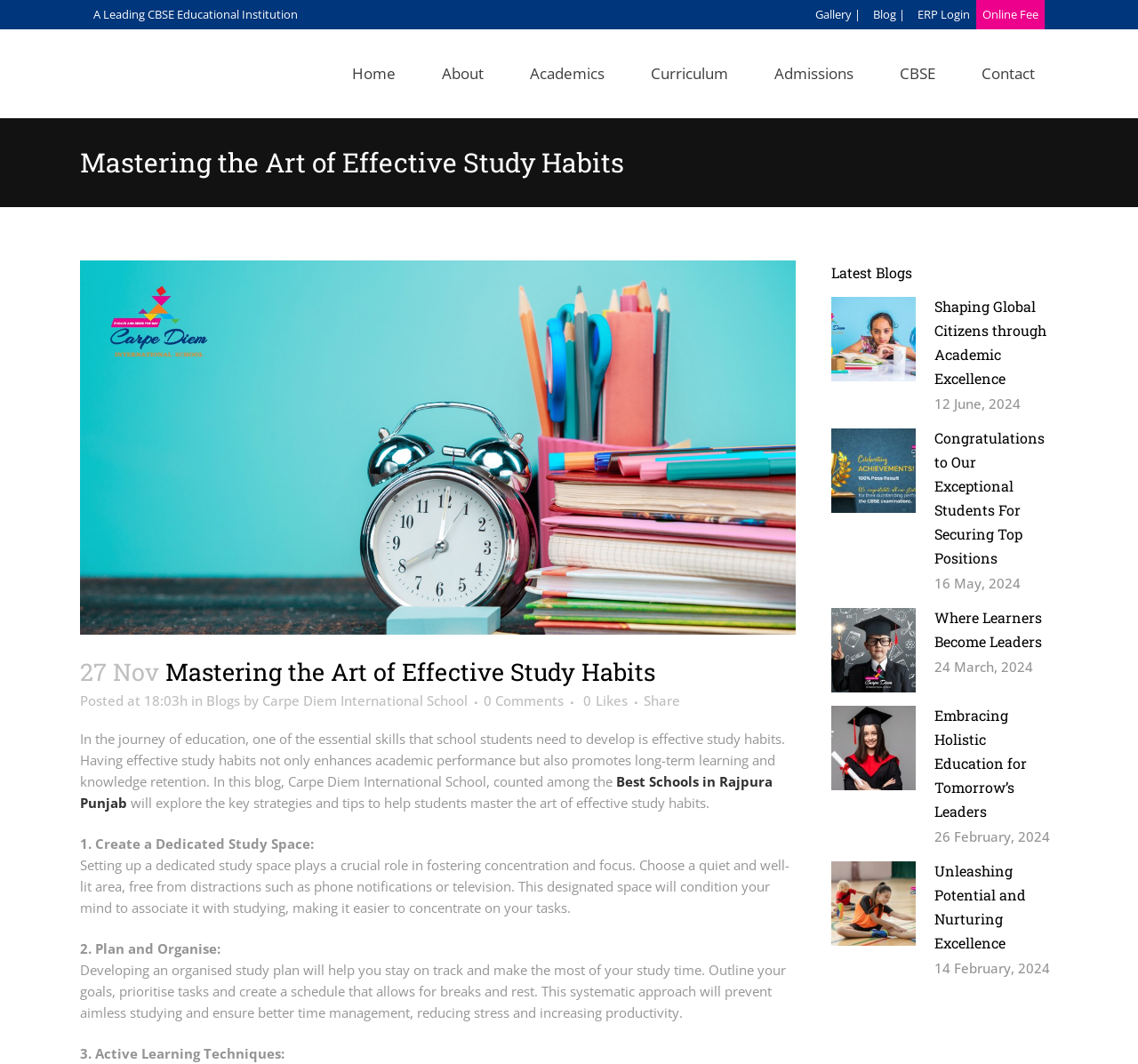What is the purpose of setting up a dedicated study space?
Give a single word or phrase as your answer by examining the image.

To foster concentration and focus